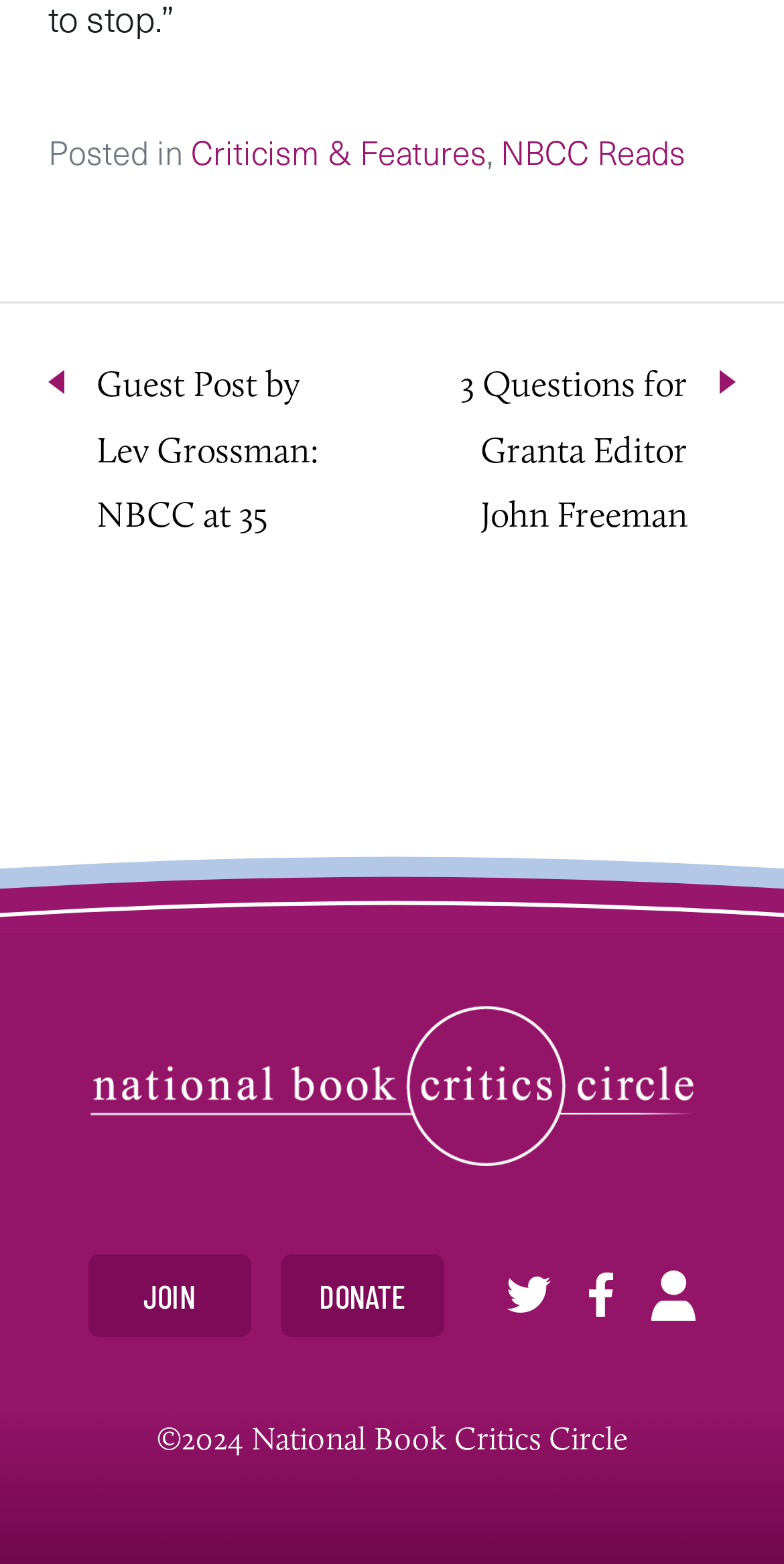Locate the bounding box coordinates of the clickable area to execute the instruction: "Click on the 'JOIN' button". Provide the coordinates as four float numbers between 0 and 1, represented as [left, top, right, bottom].

[0.112, 0.802, 0.32, 0.855]